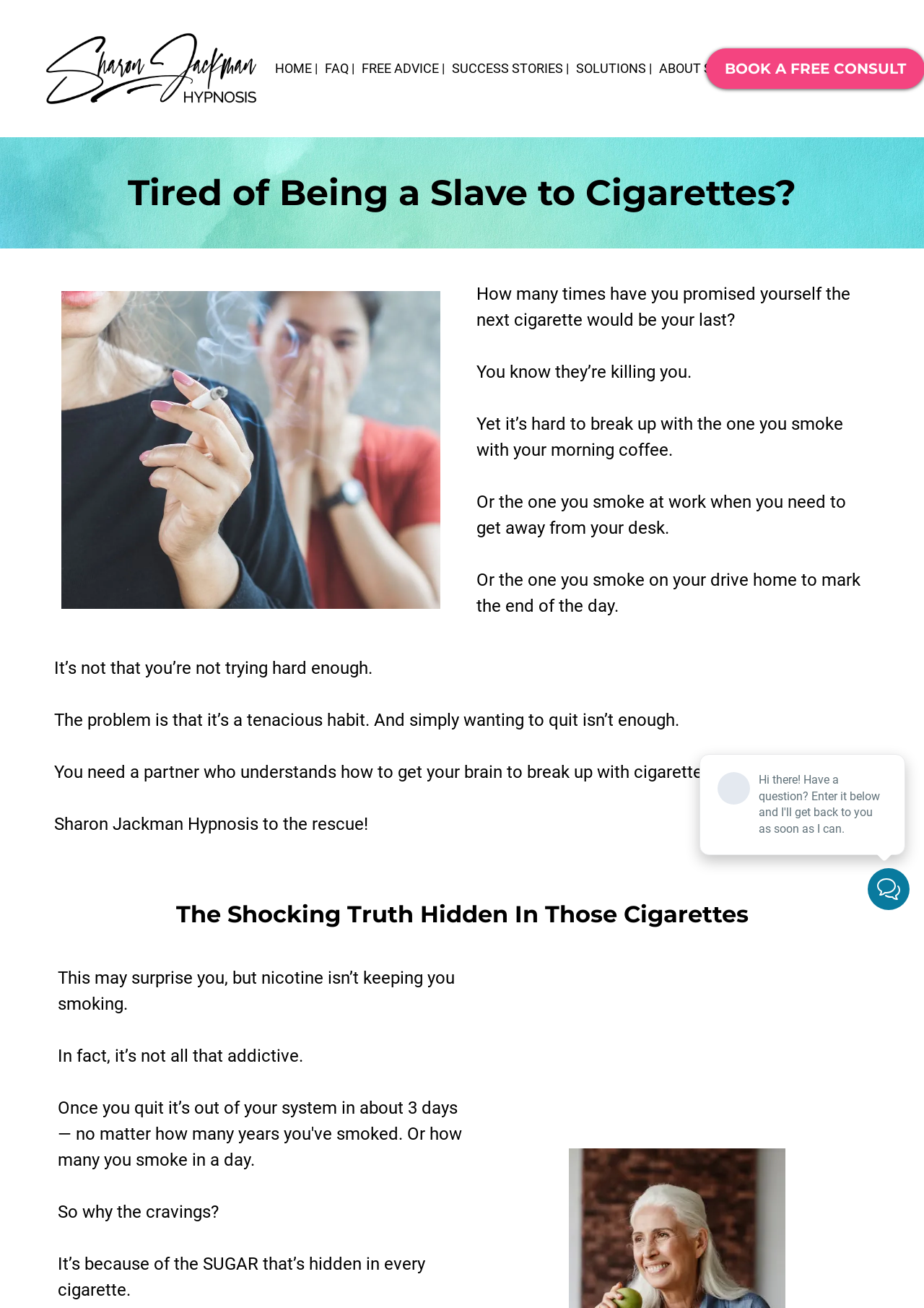Your task is to find and give the main heading text of the webpage.

Tired of Being a Slave to Cigarettes?